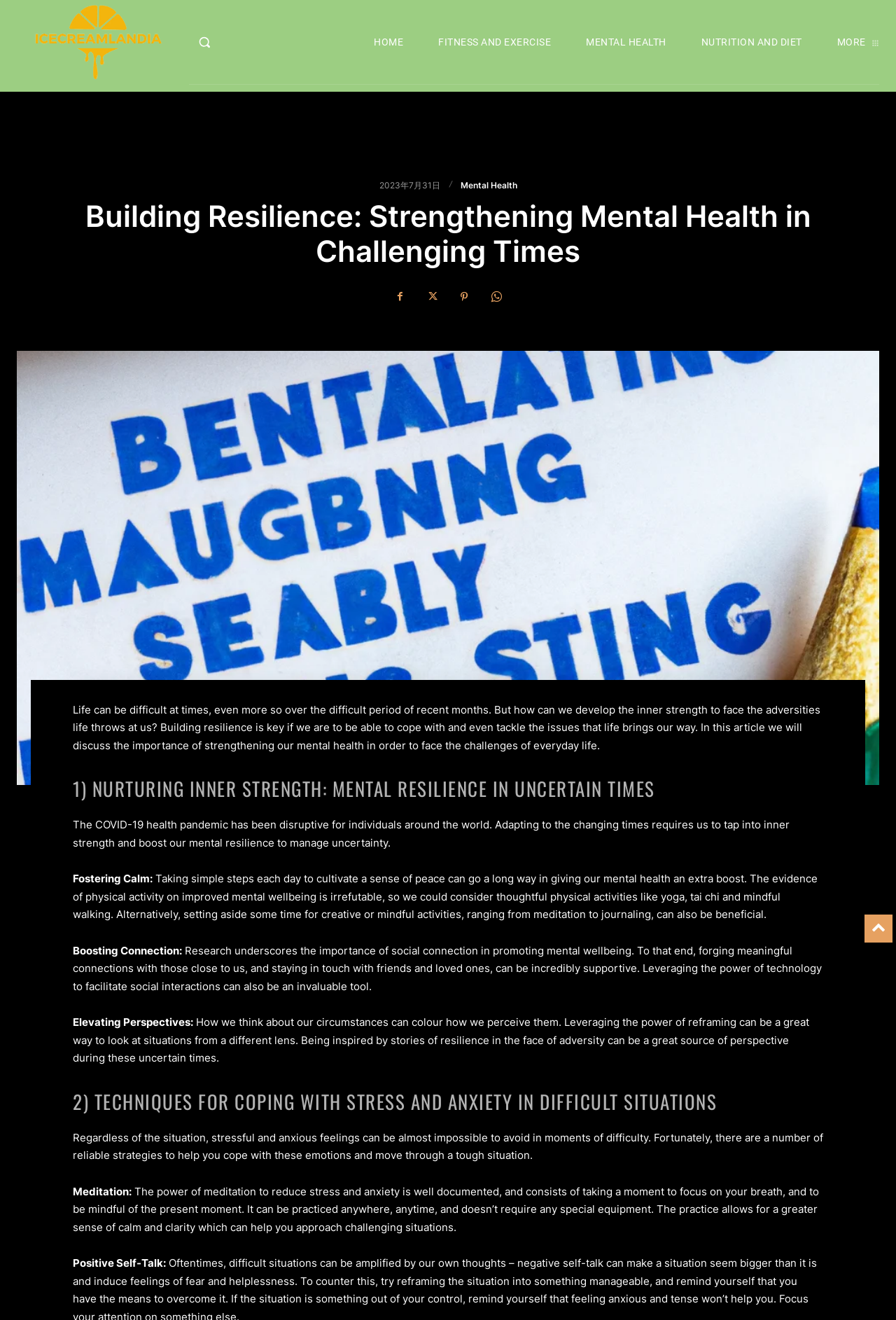Generate a thorough explanation of the webpage's elements.

The webpage is about building resilience and strengthening mental health in challenging times. At the top left corner, there is a logo image, and next to it, a search button with a small icon. The top navigation bar has five links: "HOME", "FITNESS AND EXERCISE", "MENTAL HEALTH", "NUTRITION AND DIET", and "MORE" at the far right.

Below the navigation bar, there is a large heading that reads "Building Resilience: Strengthening Mental Health in Challenging Times". On the same line, there are four social media links represented by icons.

The main content of the webpage is divided into sections. The first section starts with a paragraph of text that discusses the importance of building resilience in difficult times. This is followed by a heading "1) NURTURING INNER STRENGTH: MENTAL RESILIENCE IN UNCERTAIN TIMES" and three subheadings: "Fostering Calm:", "Boosting Connection:", and "Elevating Perspectives:". Each subheading is followed by a paragraph of text that provides tips and advice on how to cultivate inner strength.

The second section starts with a heading "2) TECHNIQUES FOR COPING WITH STRESS AND ANXIETY IN DIFFICULT SITUATIONS" and discusses various techniques for coping with stress and anxiety, including meditation and positive self-talk. Each technique is explained in a separate paragraph of text.

There are no images in the main content area, but there is a small image at the top left corner of the page, and another small image at the bottom right corner. There is also a time element that displays the date "2023年7月31日" in the middle of the page.